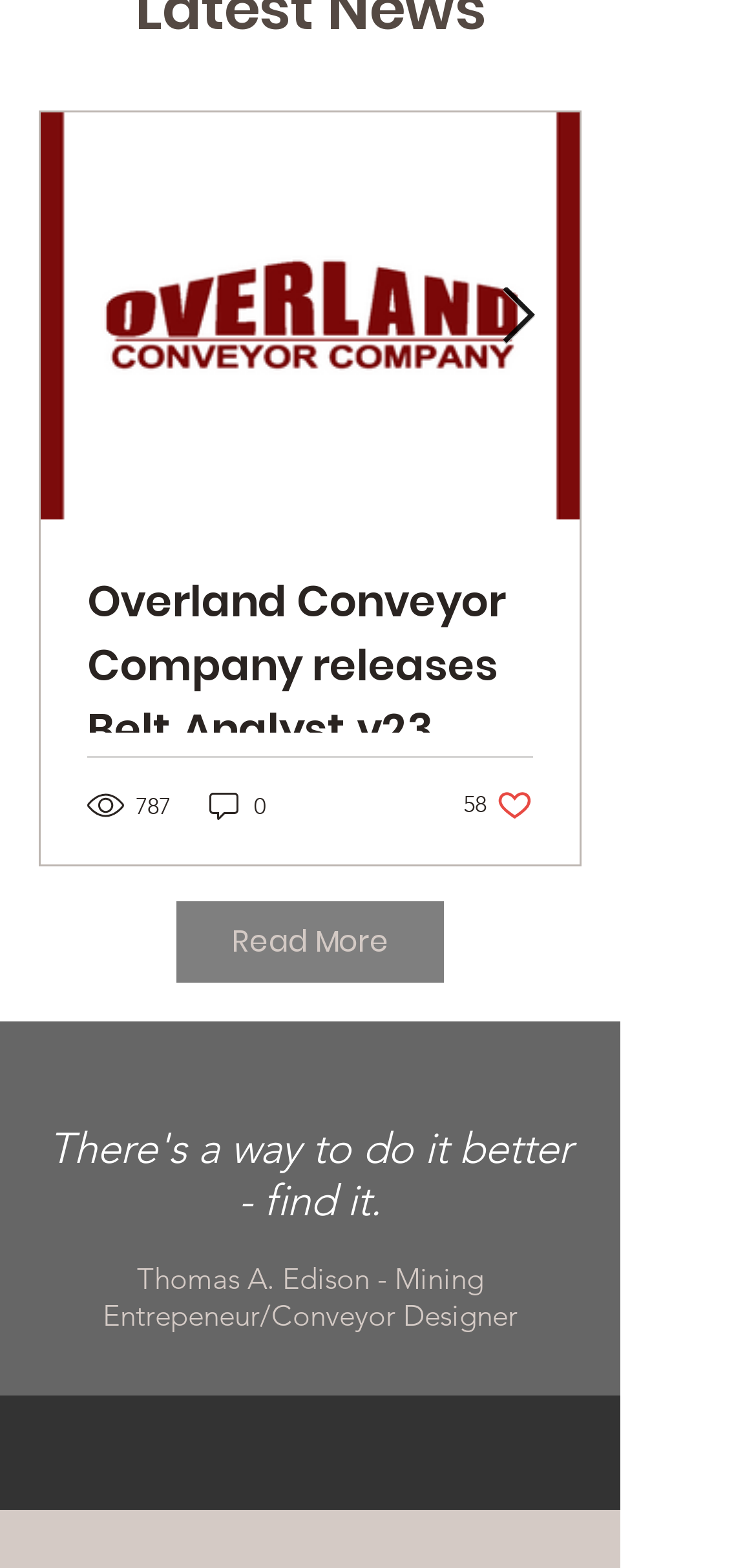Answer the question briefly using a single word or phrase: 
How many posts are listed?

1